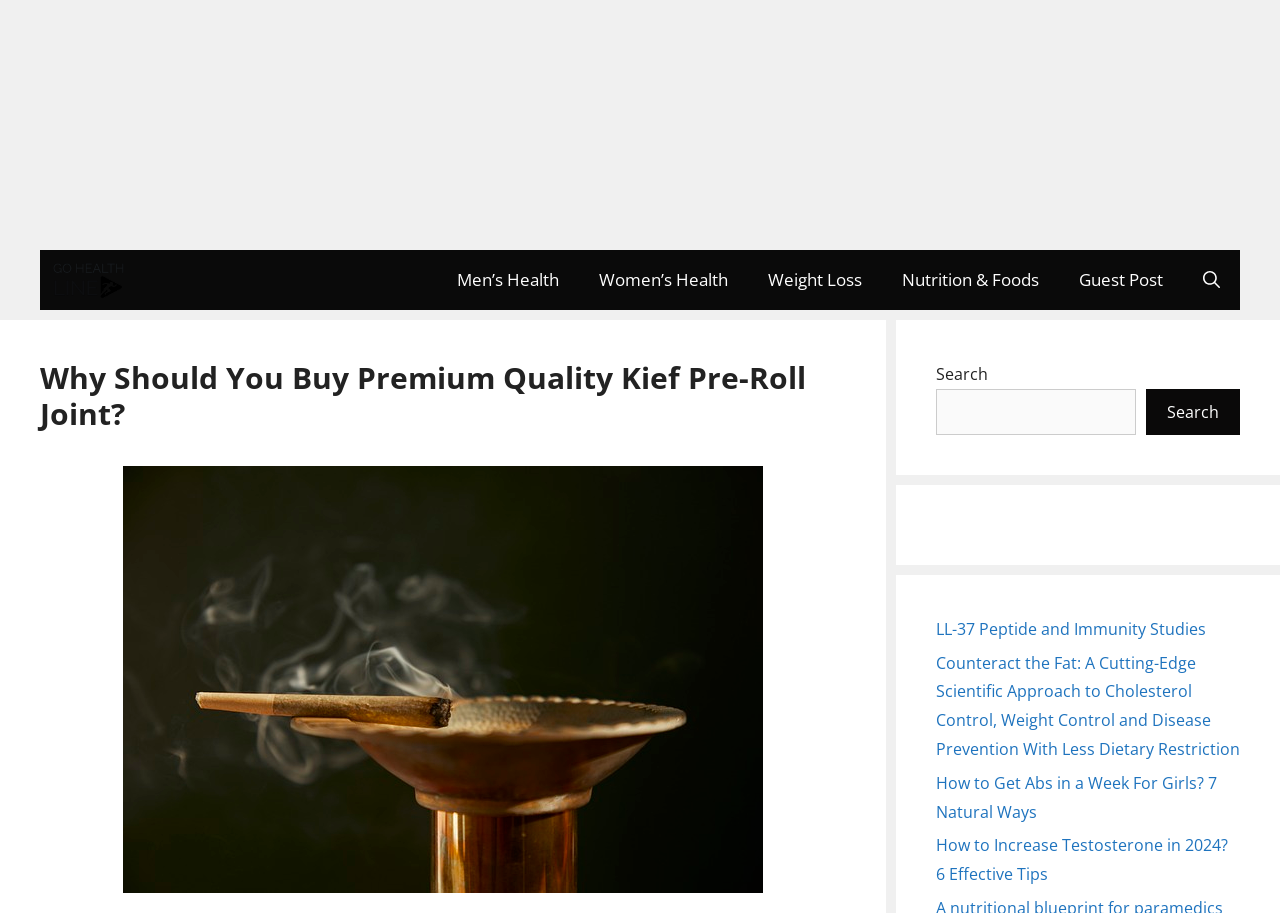What is the primary navigation menu?
Based on the image, please offer an in-depth response to the question.

The primary navigation menu is located at the top of the webpage, and it contains links to different categories such as Men’s Health, Women’s Health, Weight Loss, Nutrition & Foods, and Guest Post.